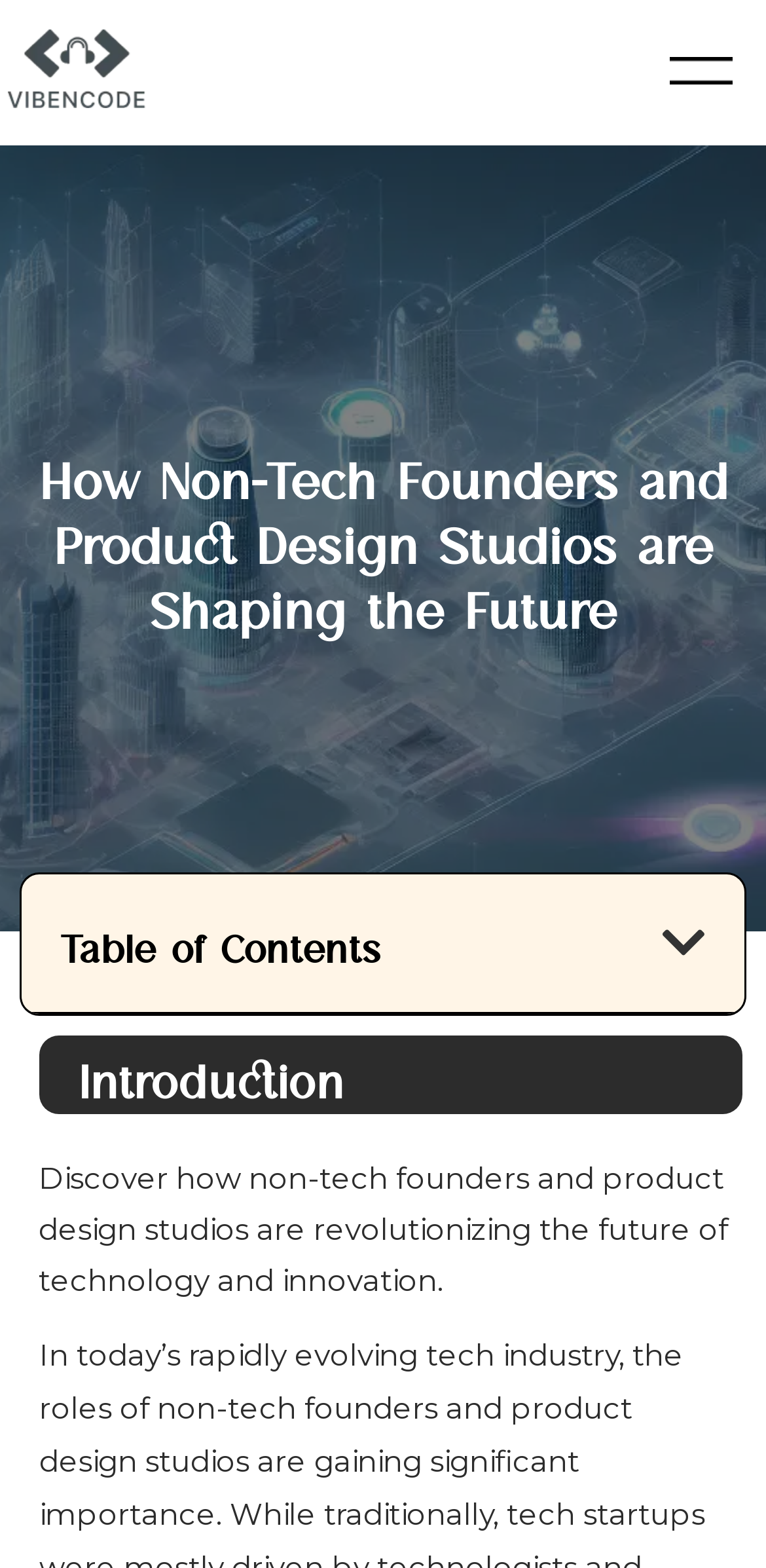Using the details from the image, please elaborate on the following question: What is the purpose of the button on the webpage?

The button is located at the middle of the webpage, and its purpose is to open the table of contents, which is indicated by the text 'Open table of contents'.